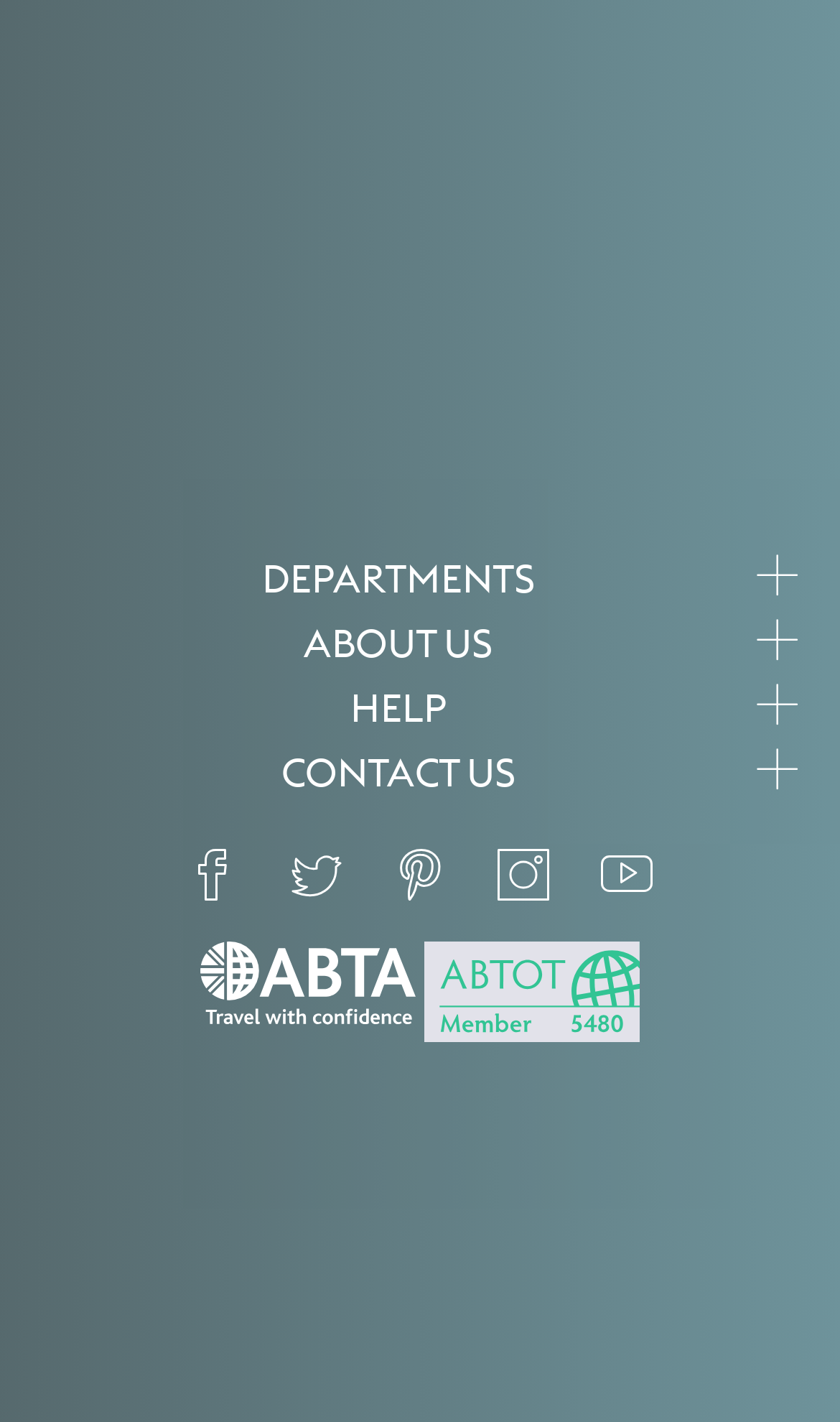What social media platforms are linked? From the image, respond with a single word or brief phrase.

facebook, twitter, pinterest, instagram, youtube, abta, abtot